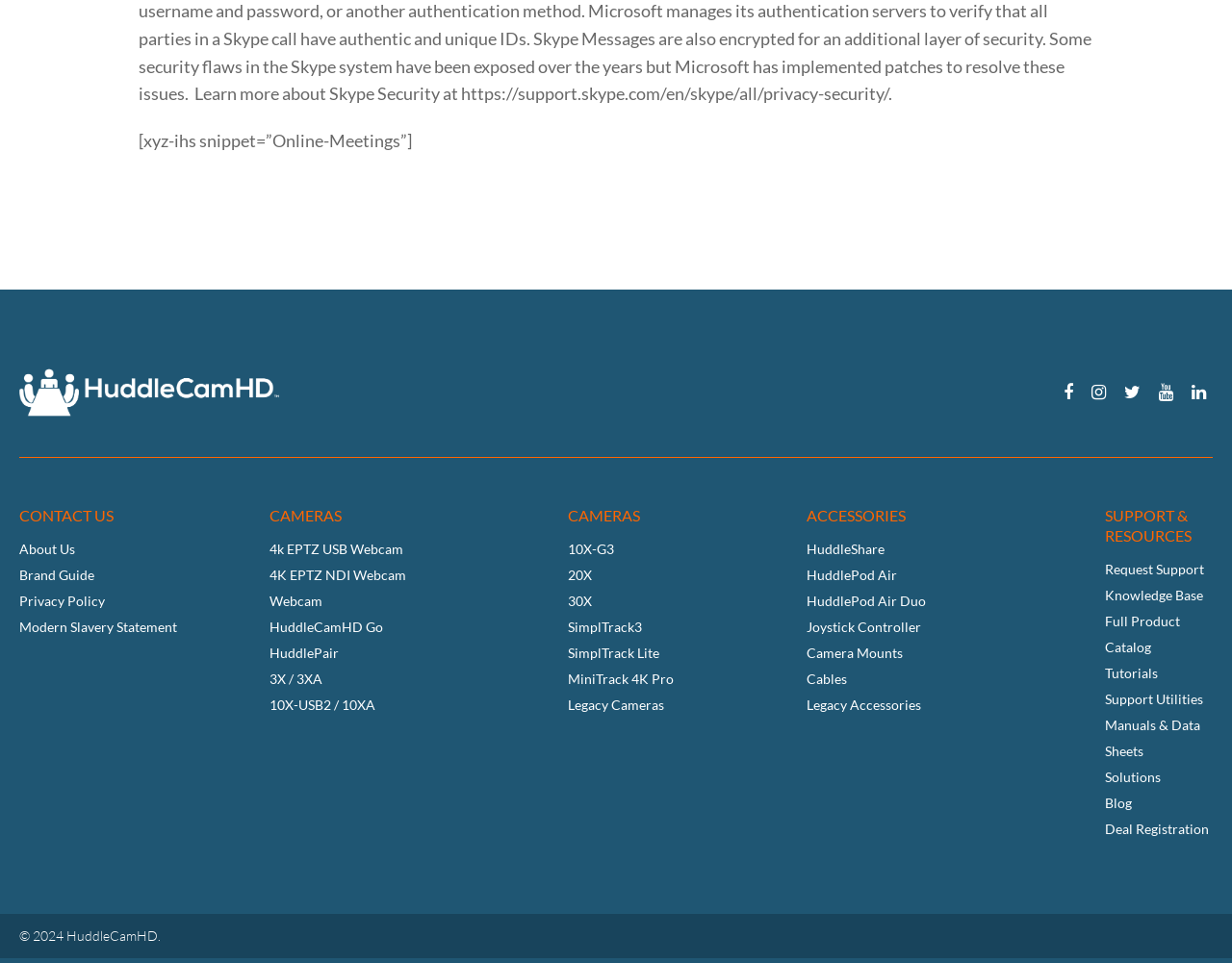Locate the bounding box coordinates of the element I should click to achieve the following instruction: "Read the Privacy Policy".

[0.016, 0.615, 0.085, 0.632]